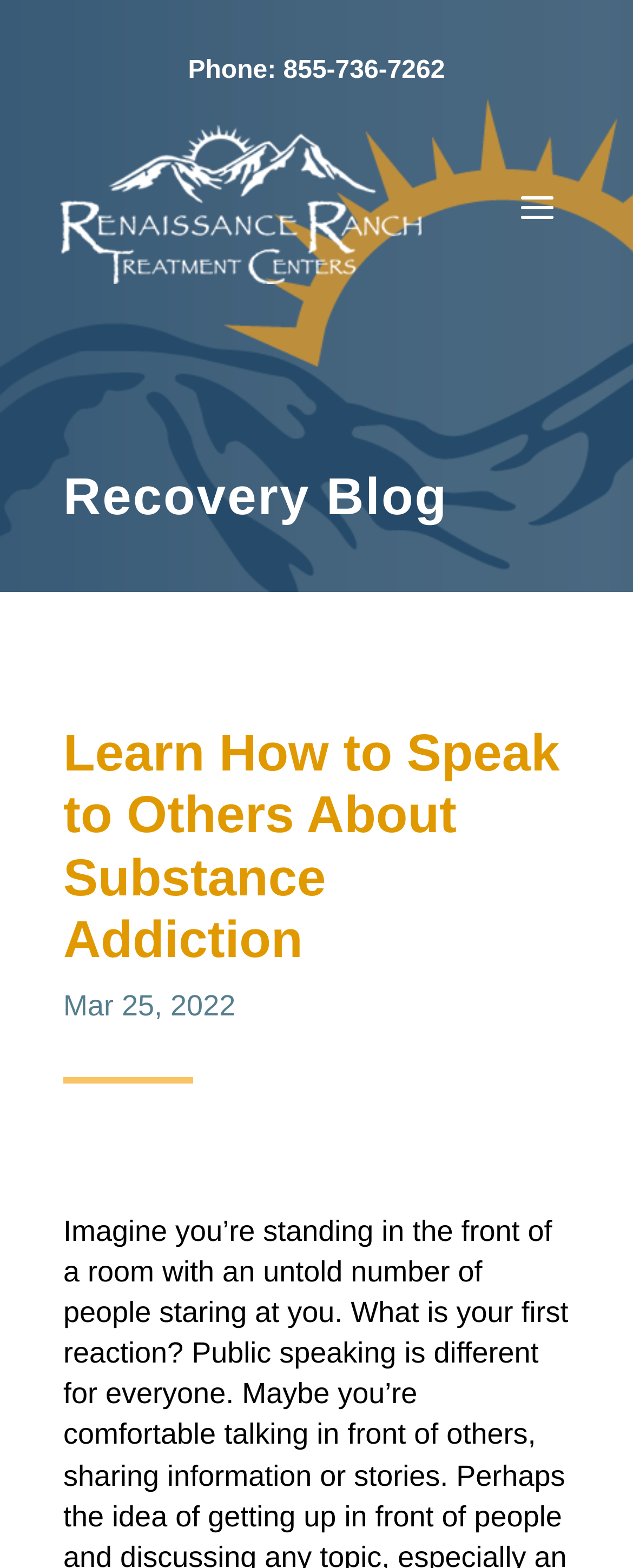Can you extract the primary headline text from the webpage?

Learn How to Speak to Others About Substance Addiction